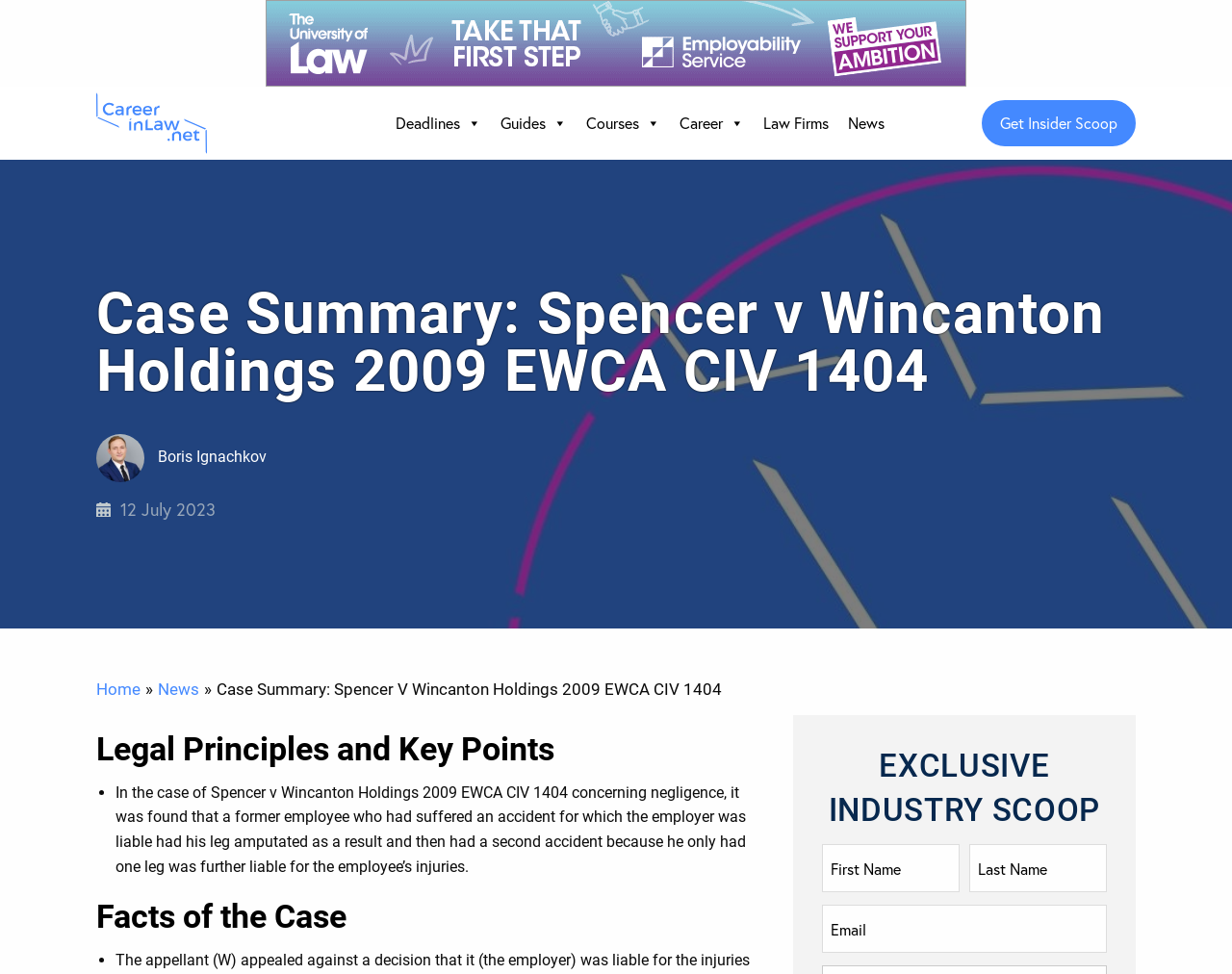Identify the bounding box coordinates of the HTML element based on this description: "Get Insider Scoop".

[0.797, 0.103, 0.922, 0.15]